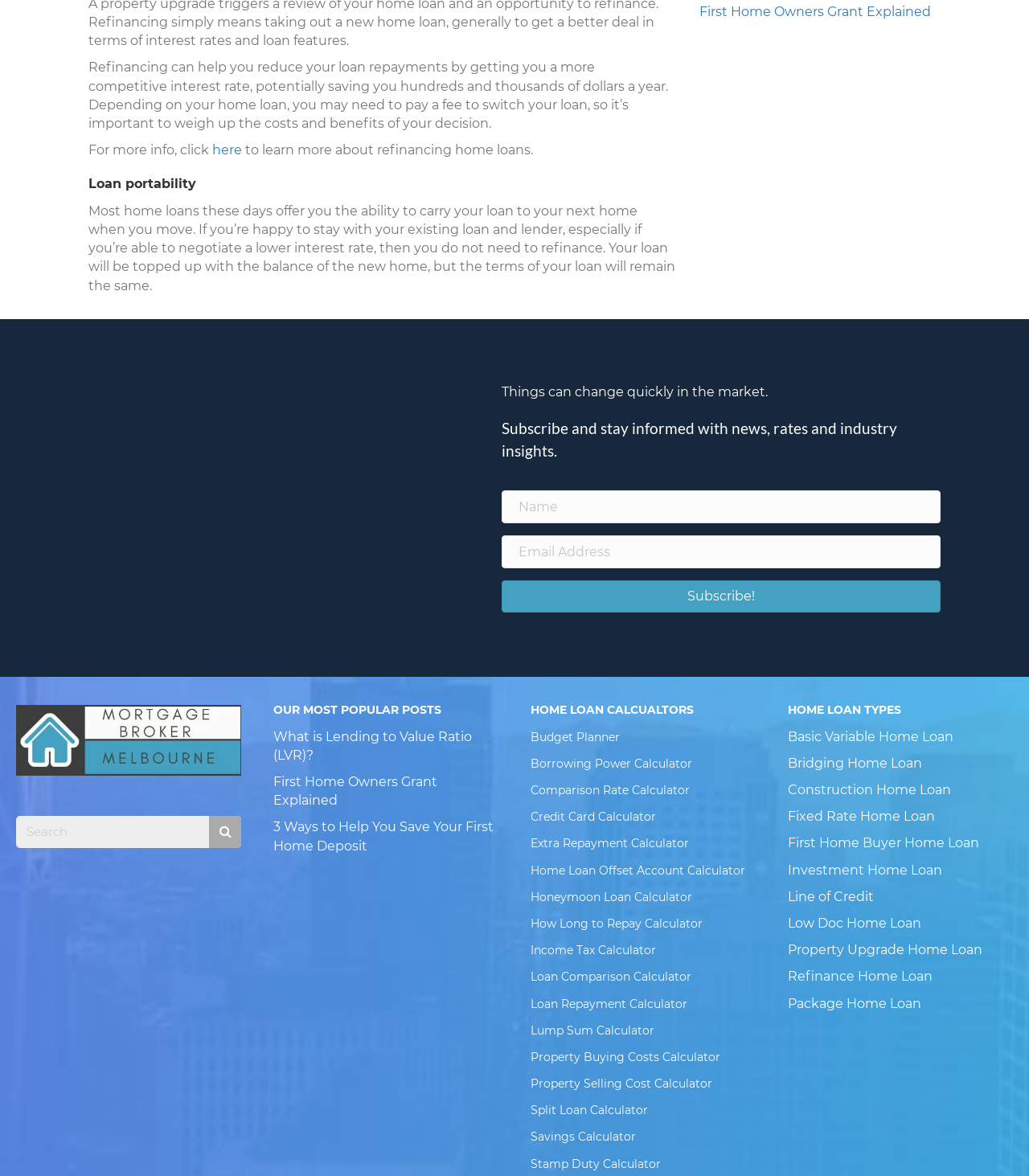Identify the bounding box coordinates for the element that needs to be clicked to fulfill this instruction: "Click the 'here' link to learn more about refinancing home loans.". Provide the coordinates in the format of four float numbers between 0 and 1: [left, top, right, bottom].

[0.206, 0.121, 0.235, 0.134]